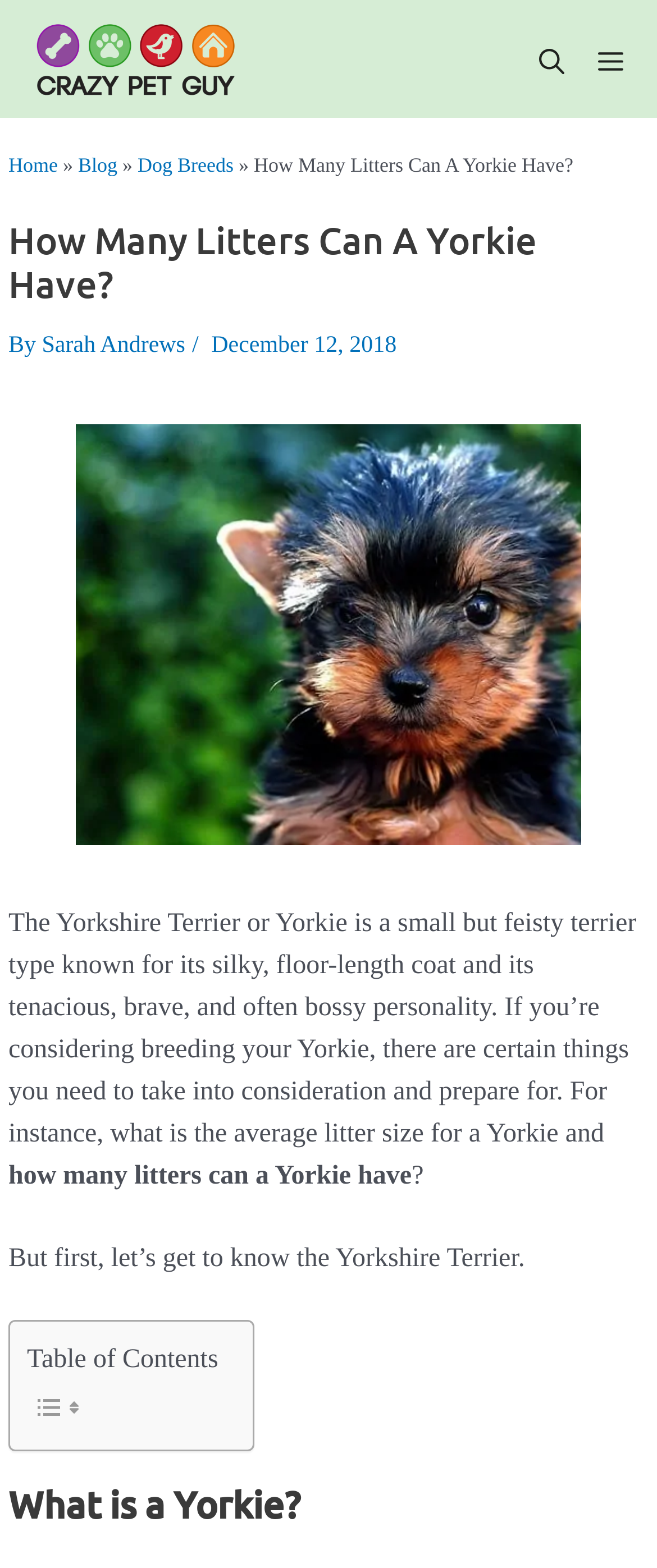Find and extract the text of the primary heading on the webpage.

How Many Litters Can A Yorkie Have?